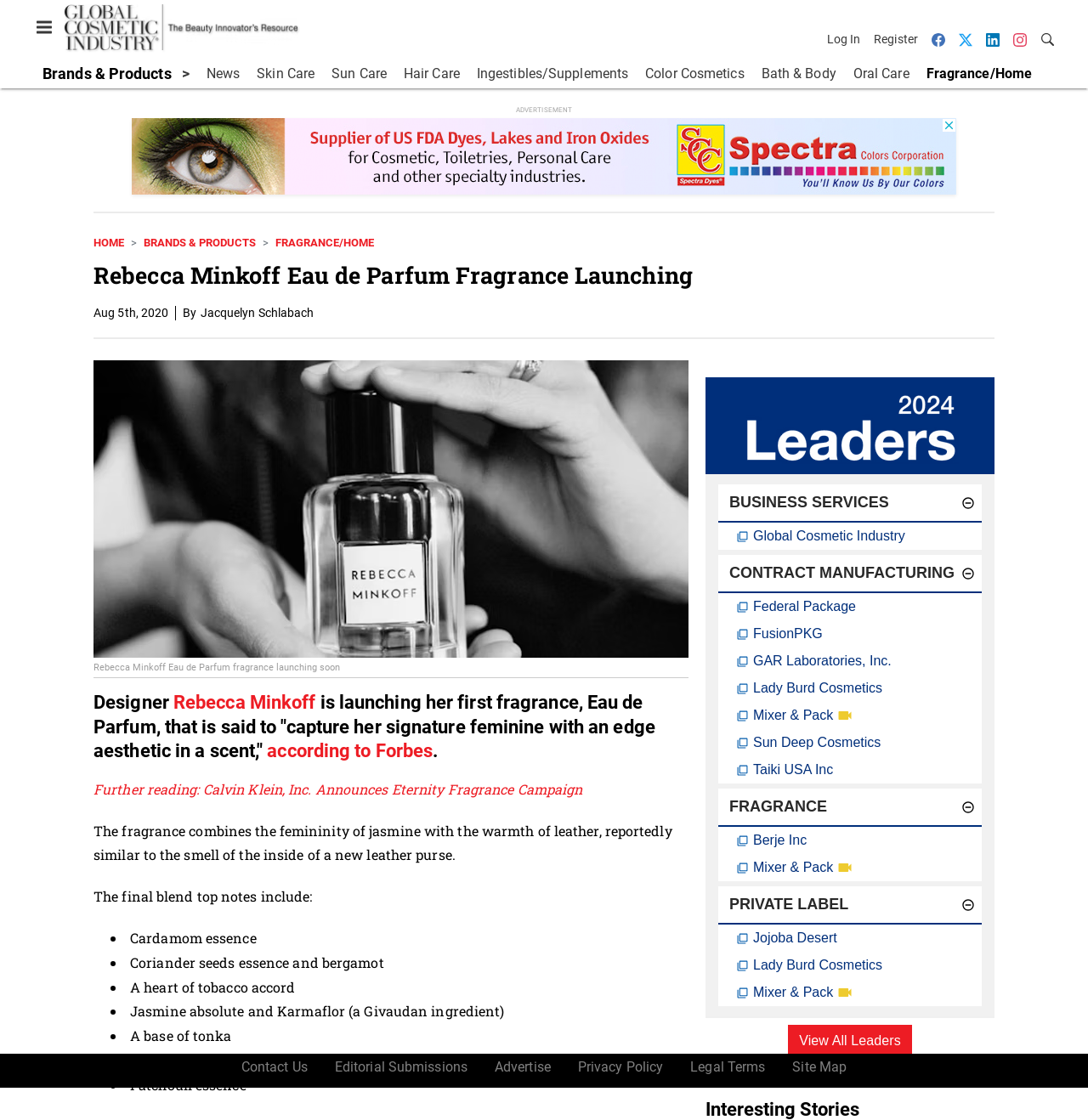Can you determine the bounding box coordinates of the area that needs to be clicked to fulfill the following instruction: "Explore the 'LINKS' section"?

None